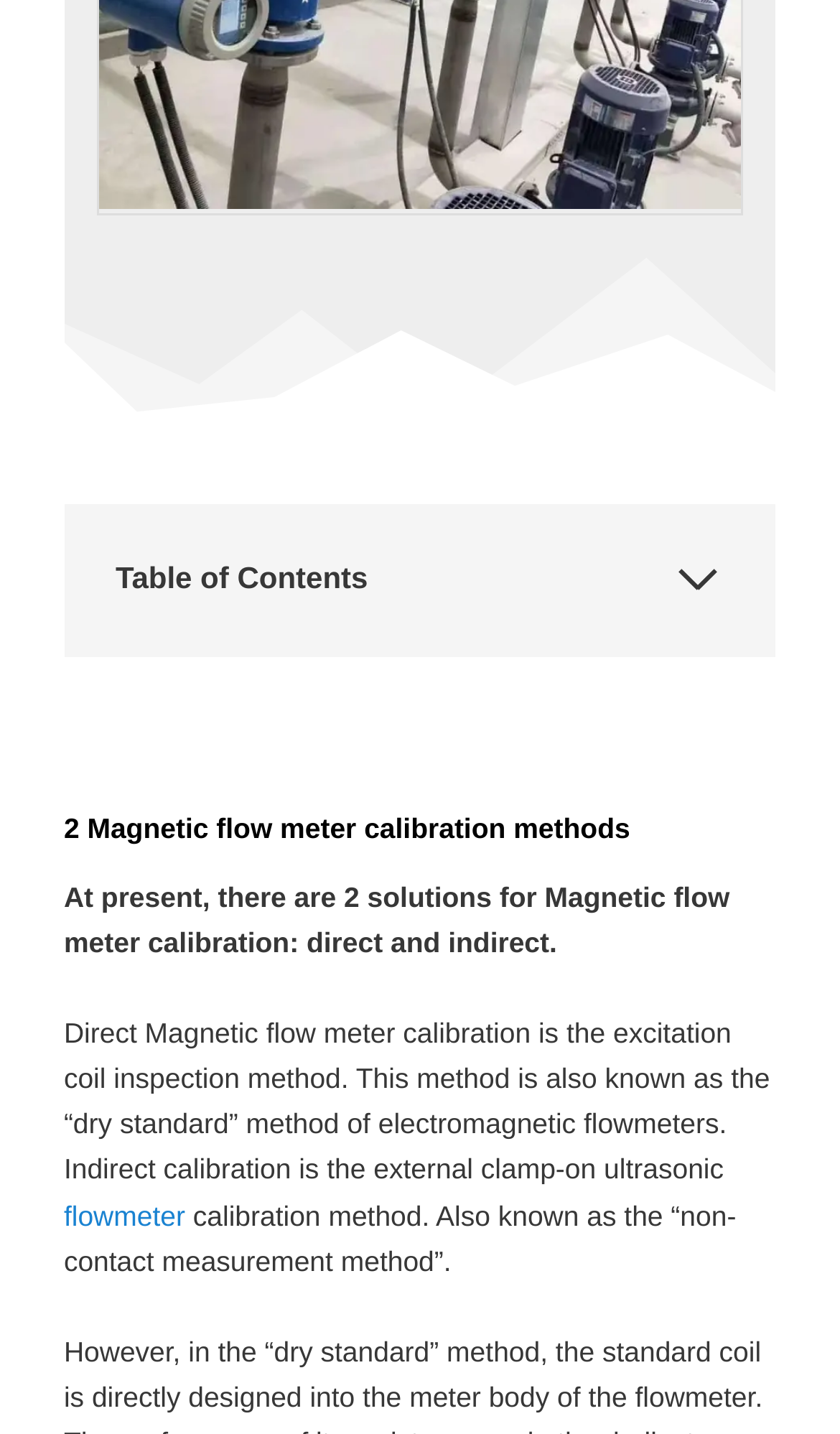Based on the image, provide a detailed response to the question:
What is the 'dry standard' method of electromagnetic flowmeters?

According to the text, the 'dry standard' method of electromagnetic flowmeters is actually the direct Magnetic flow meter calibration method, which involves the excitation coil inspection method.